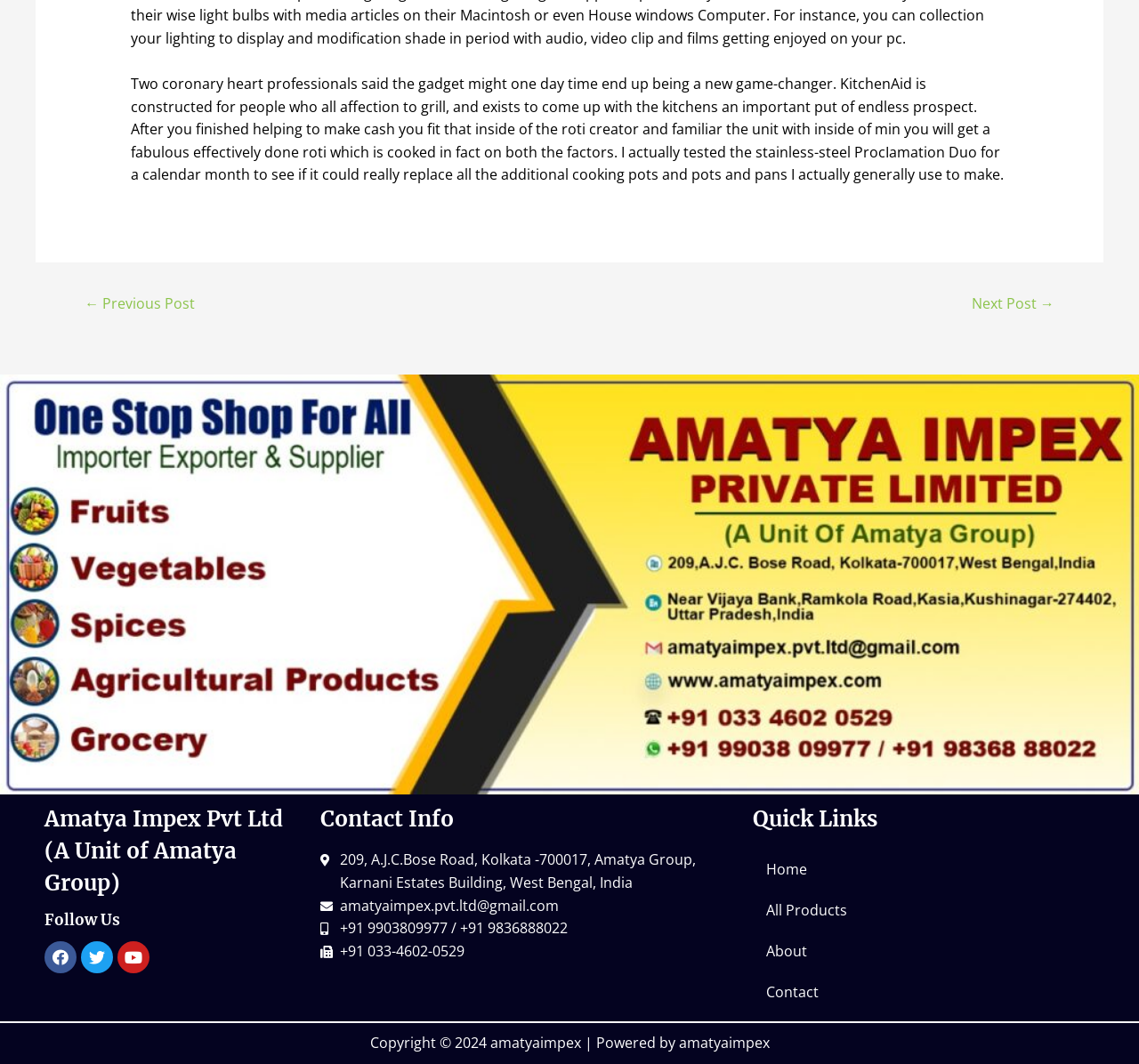What is the address of the company?
Please provide a comprehensive answer based on the visual information in the image.

The address of the company is mentioned as a static text element under the 'Contact Info' heading, which provides the full address of the company.